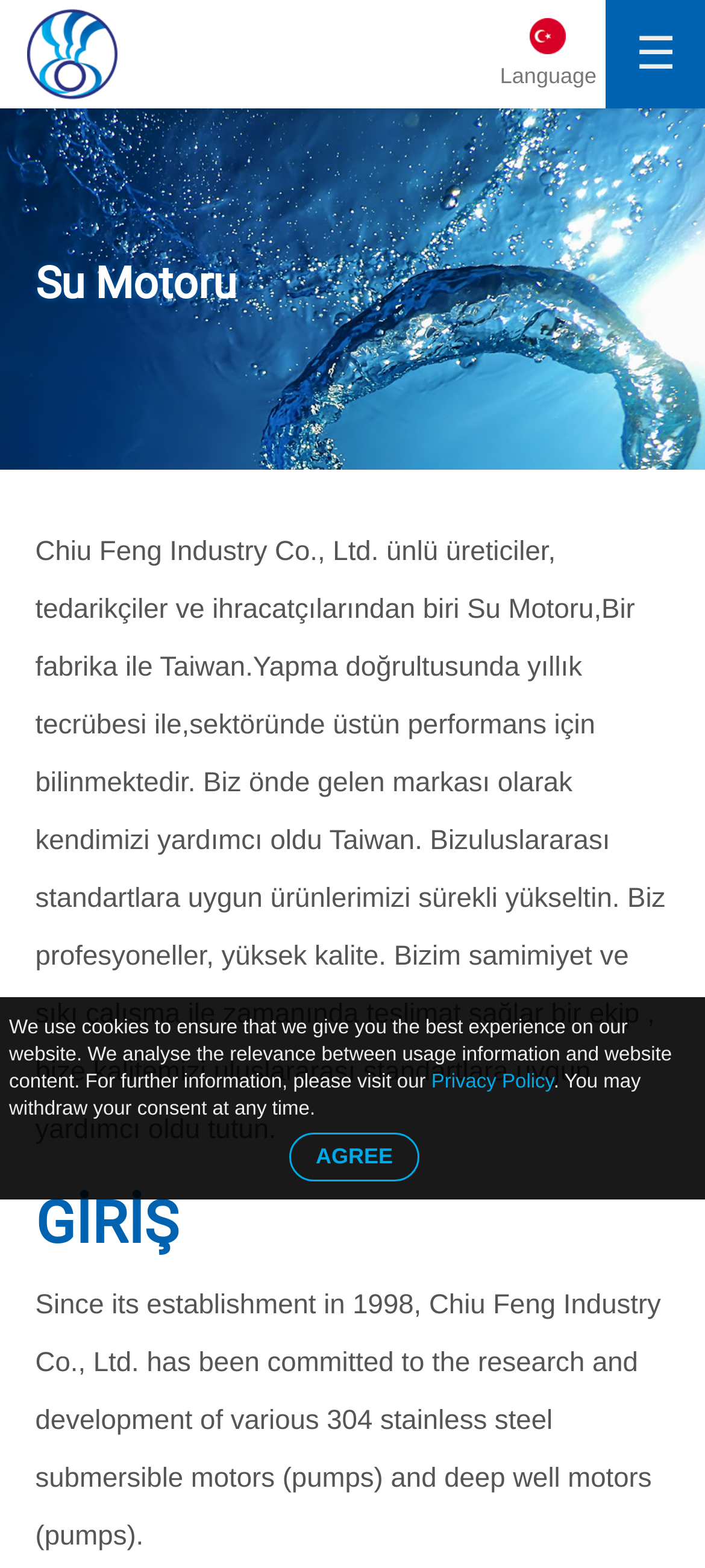Find the bounding box coordinates for the HTML element described in this sentence: "Ürünler". Provide the coordinates as four float numbers between 0 and 1, in the format [left, top, right, bottom].

[0.0, 0.185, 1.0, 0.245]